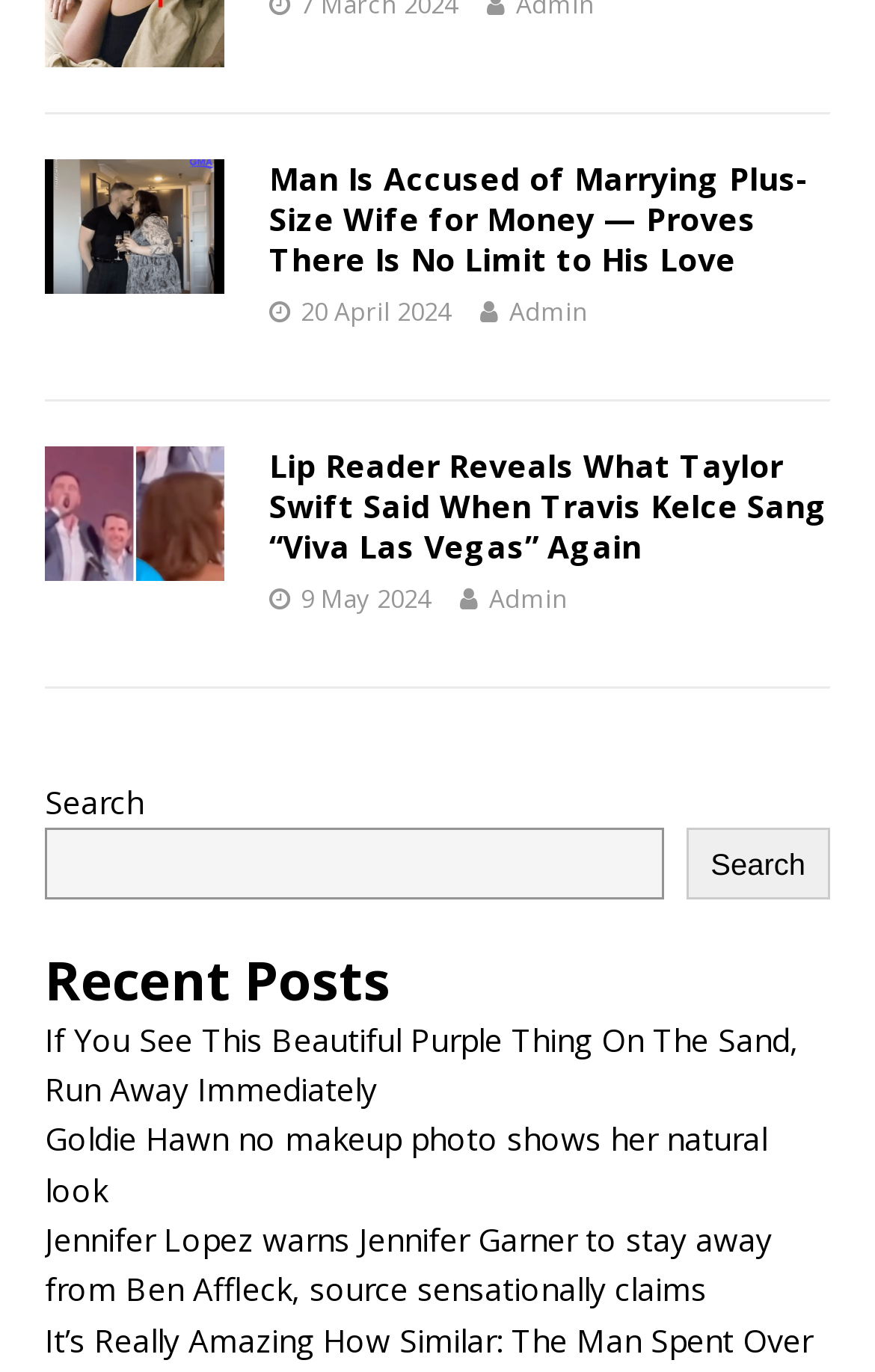What is the purpose of the search box?
Please answer the question as detailed as possible.

I found a 'searchbox' element [145] with the label 'Search' inside the 'search' element [38]. This suggests that the search box is intended for users to search the website for specific content.